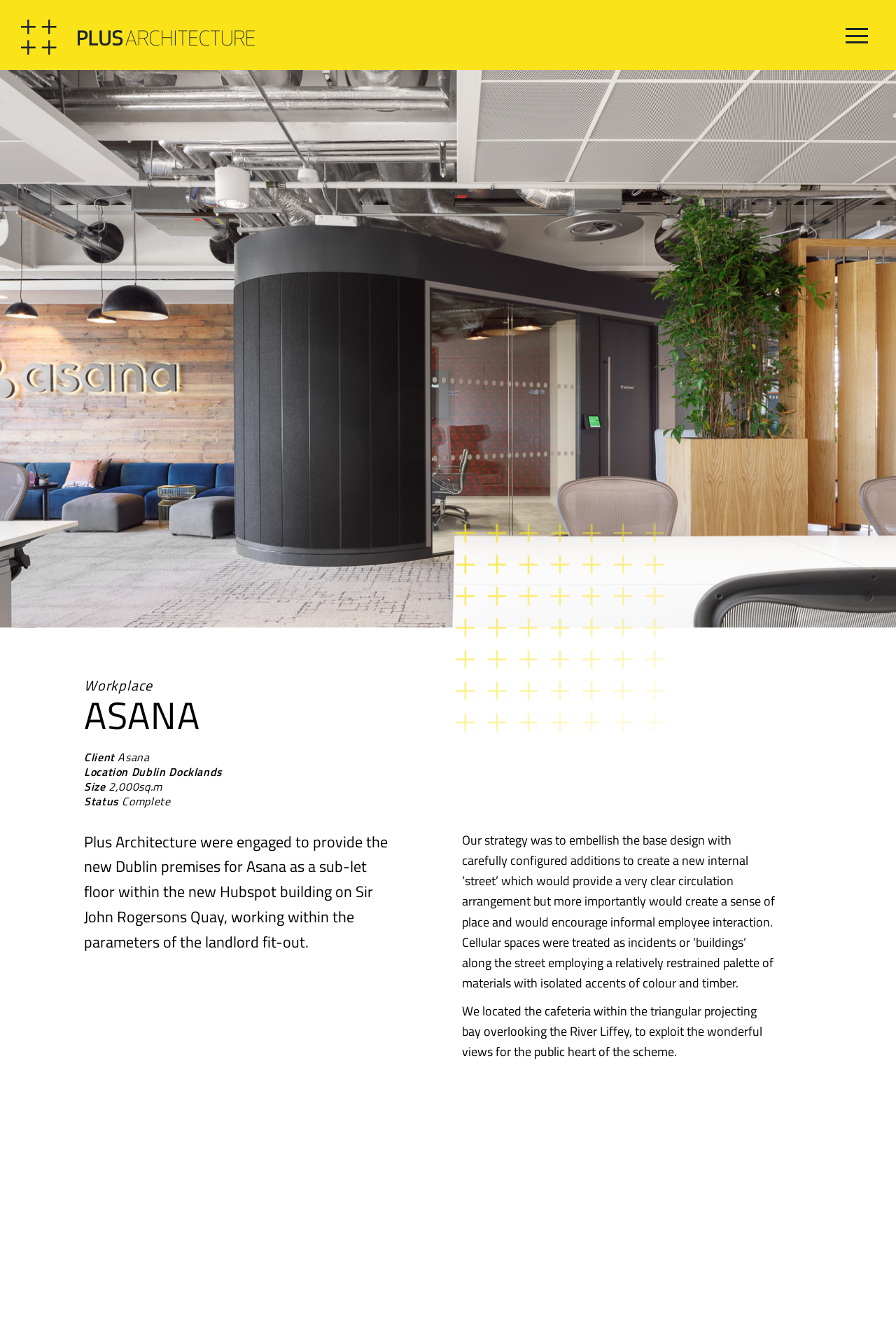Where is Asana located?
Based on the visual details in the image, please answer the question thoroughly.

Based on the webpage, I found the information about Asana's location in the heading 'Client Asana Location Dublin Docklands Size 2,000sq.m Status Complete'. This heading is located under the 'ASANA' heading, which suggests that it is providing information about the Asana project. The location is specified as Dublin Docklands.